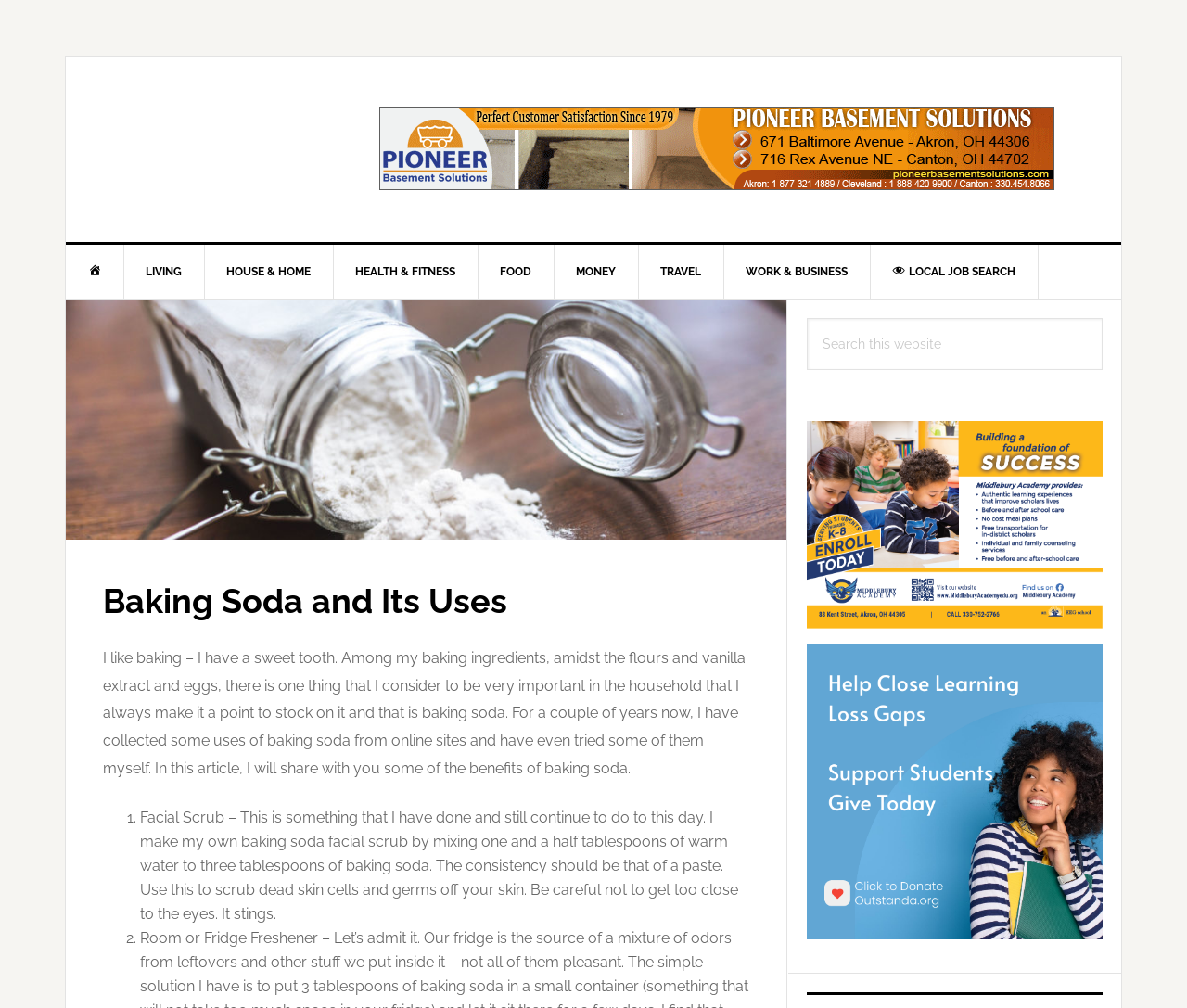Please locate the clickable area by providing the bounding box coordinates to follow this instruction: "Click on the 'GR8TR TODAY MAGAZINE' link".

[0.087, 0.093, 0.29, 0.176]